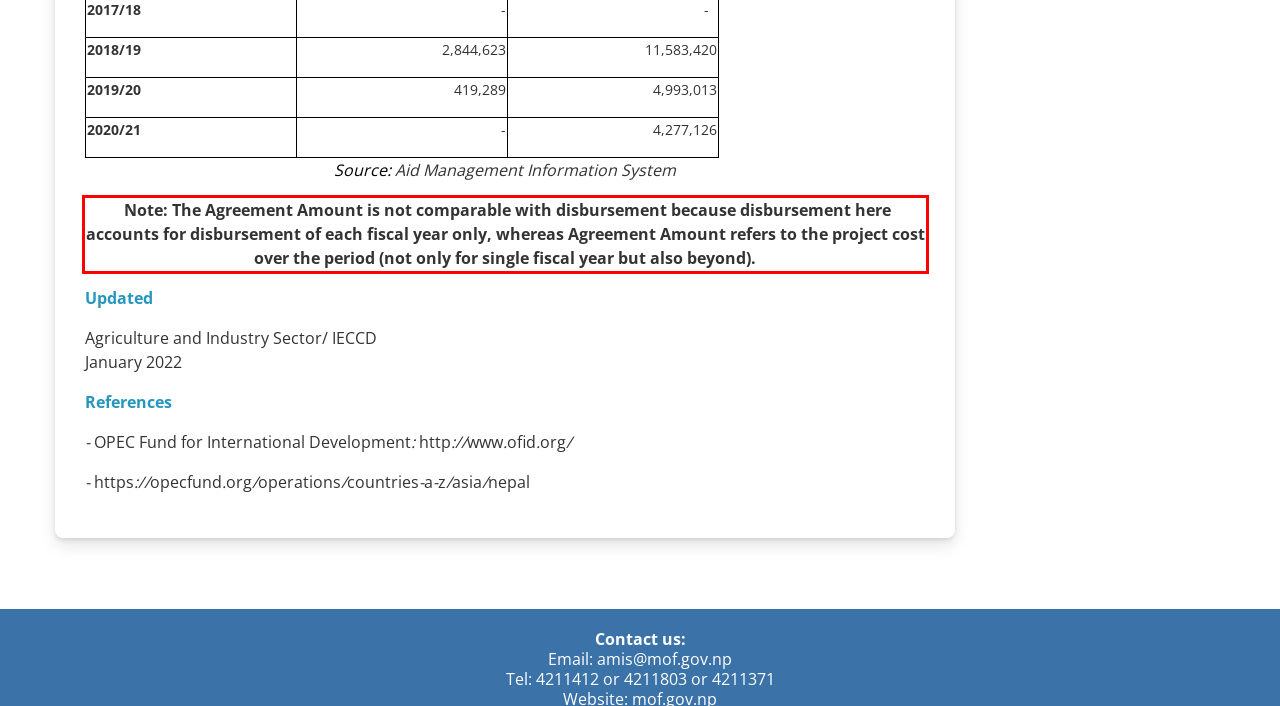Within the provided webpage screenshot, find the red rectangle bounding box and perform OCR to obtain the text content.

Note: The Agreement Amount is not comparable with disbursement because disbursement here accounts for disbursement of each fiscal year only, whereas Agreement Amount refers to the project cost over the period (not only for single fiscal year but also beyond).